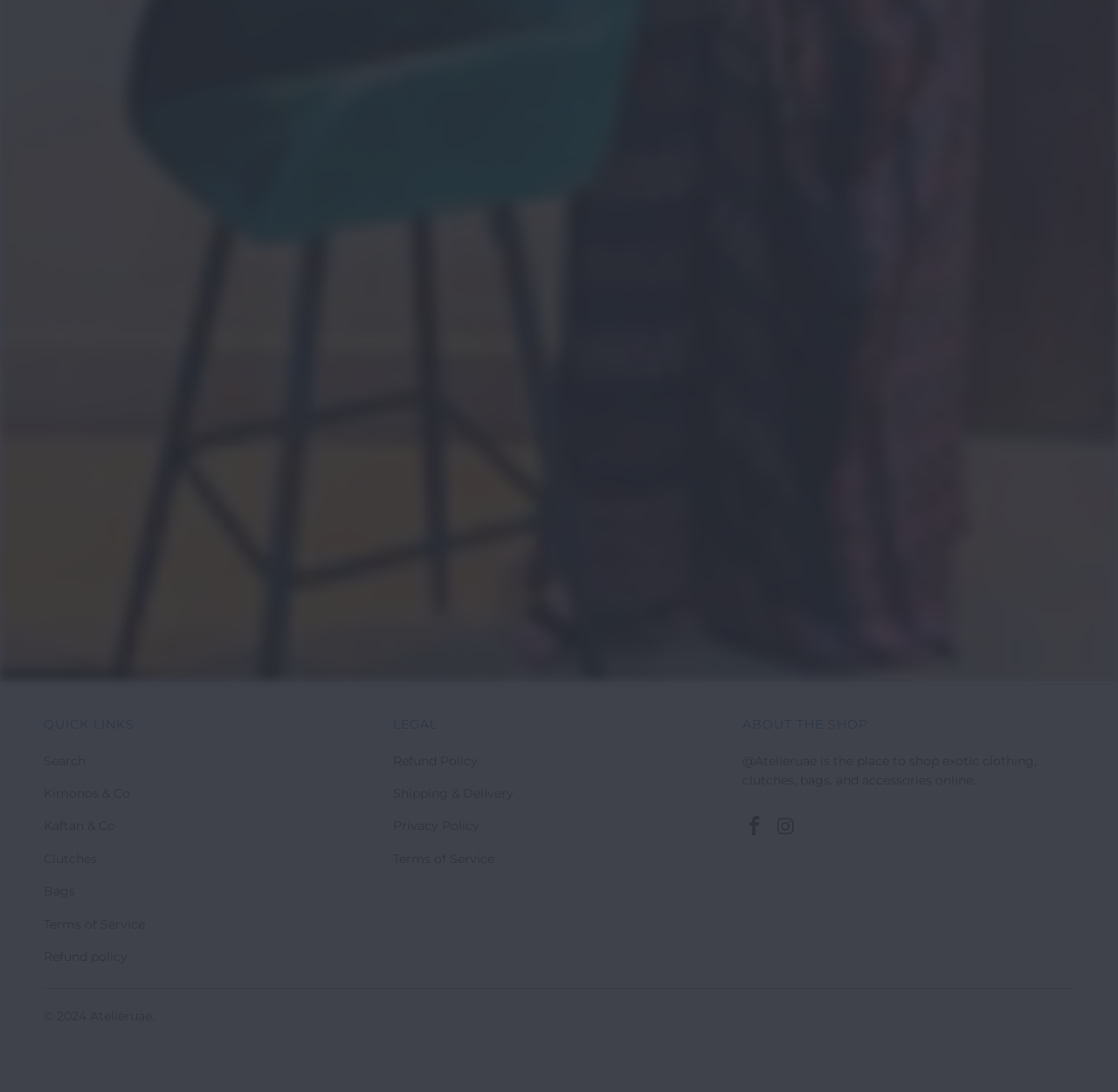Based on the element description Kimonos & Co, identify the bounding box of the UI element in the given webpage screenshot. The coordinates should be in the format (top-left x, top-left y, bottom-right x, bottom-right y) and must be between 0 and 1.

[0.039, 0.719, 0.116, 0.734]